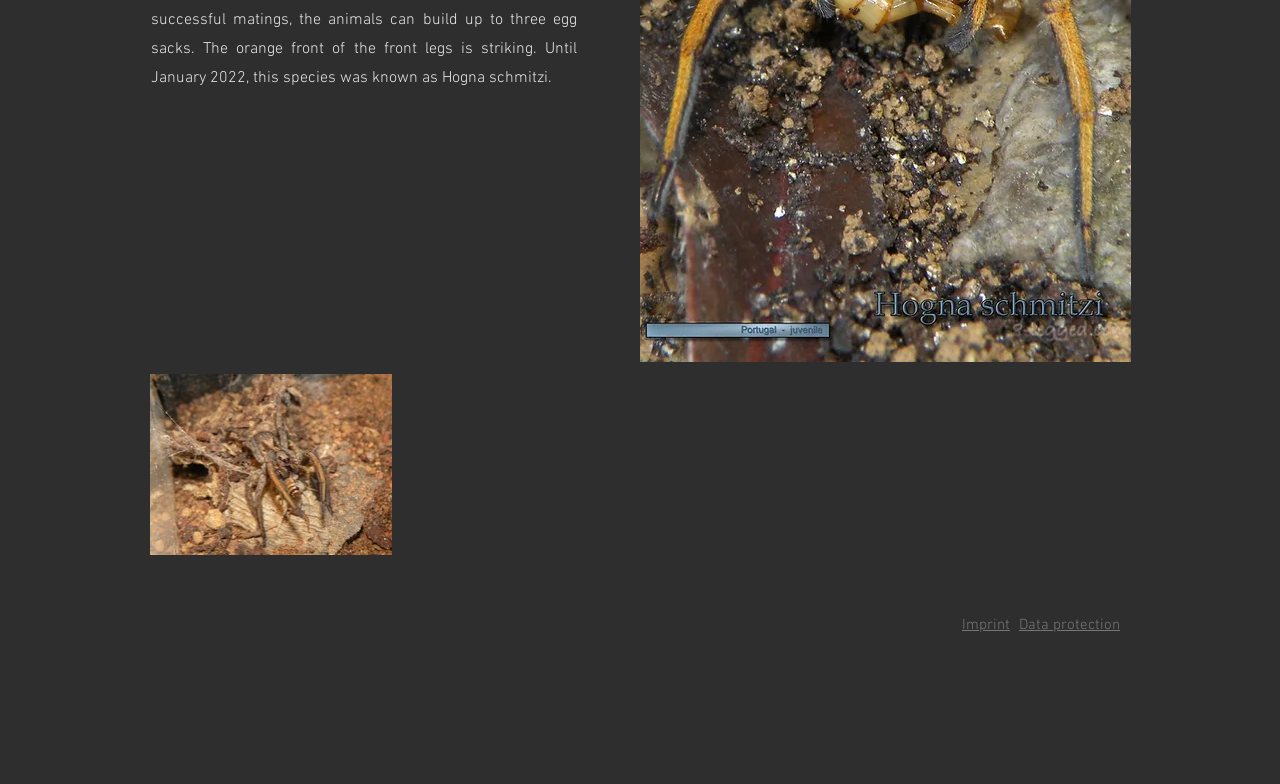Given the element description, predict the bounding box coordinates in the format (top-left x, top-left y, bottom-right x, bottom-right y), using floating point numbers between 0 and 1: Data protection

[0.796, 0.786, 0.875, 0.809]